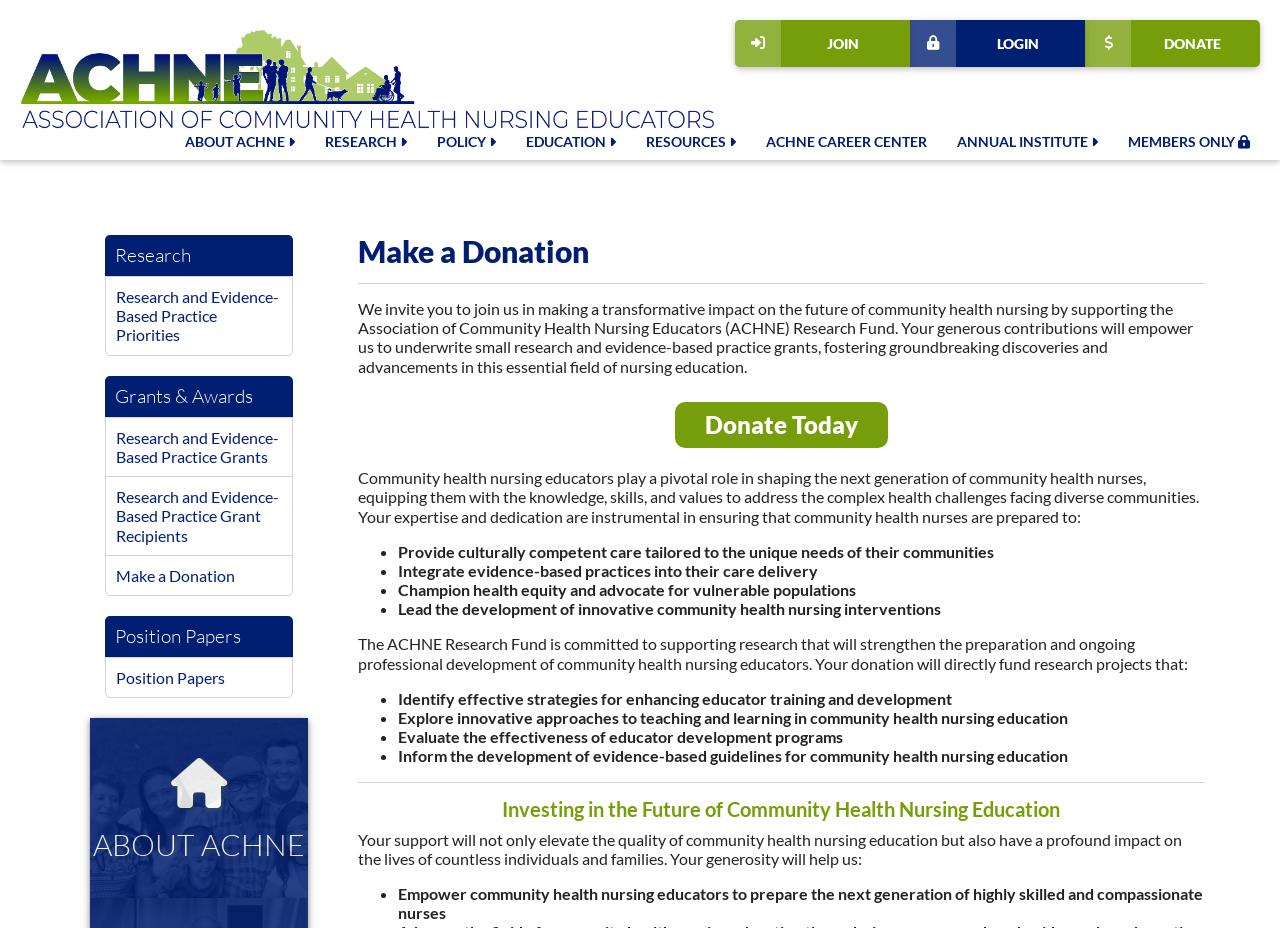Provide the bounding box coordinates, formatted as (top-left x, top-left y, bottom-right x, bottom-right y), with all values being floating point numbers between 0 and 1. Identify the bounding box of the UI element that matches the description: Members Only

[0.881, 0.144, 0.977, 0.172]